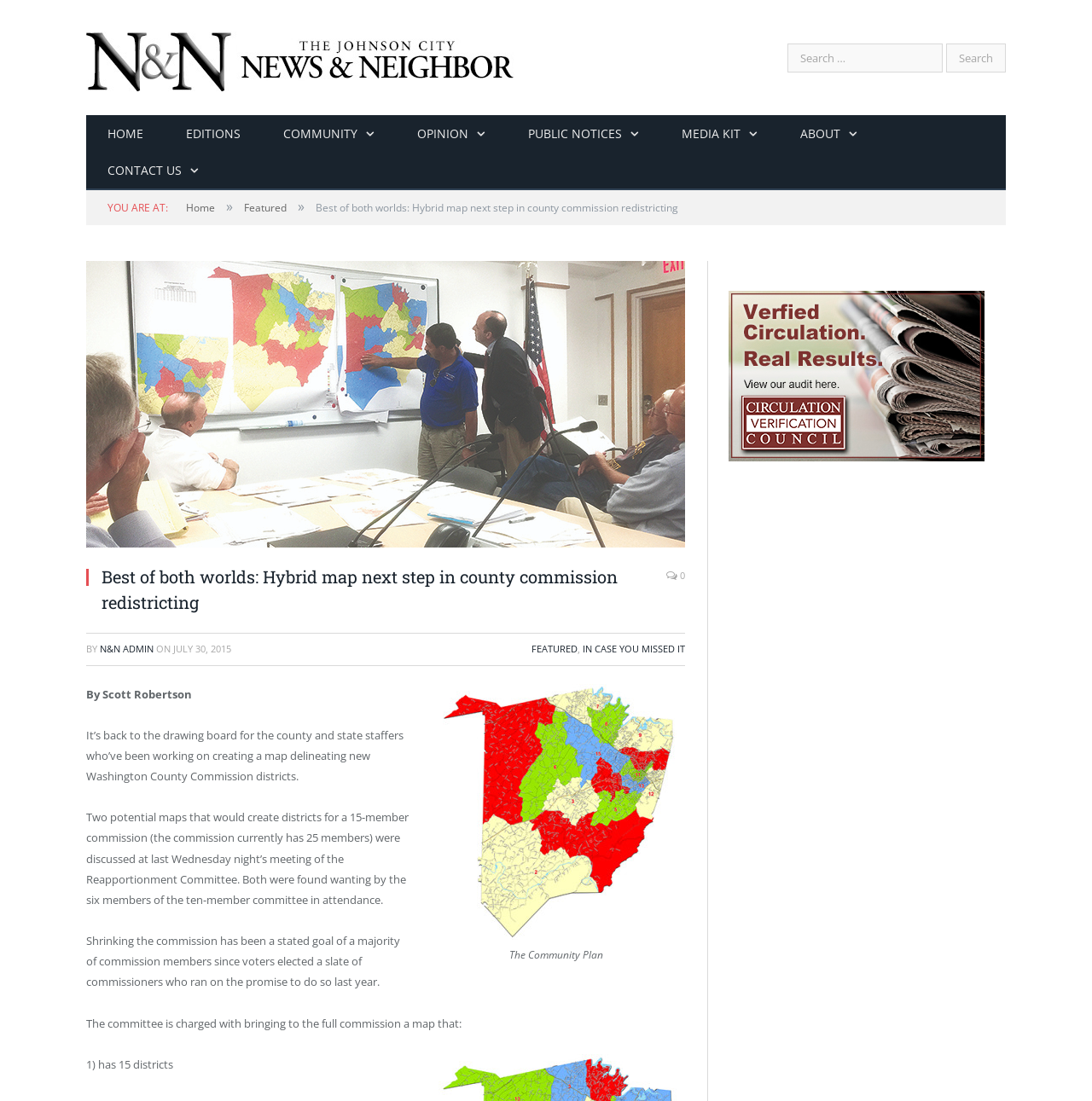Describe all the key features and sections of the webpage thoroughly.

The webpage appears to be a news article from "The News & Neighbor" publication. At the top left, there is a logo of "The News & Neighbor" accompanied by a link to the publication's homepage. Next to the logo, there is a search bar with a "Search" button. 

Below the search bar, there is a navigation menu with links to various sections of the publication, including "HOME", "EDITIONS", "COMMUNITY", "OPINION", "PUBLIC NOTICES", "MEDIA KIT", "ABOUT", and "CONTACT US". 

The main content of the webpage is an article titled "Best of both worlds: Hybrid map next step in county commission redistricting". The article has a header section with a link to the article title, an image, and a brief summary of the article. 

Below the header, there is a section with the article's author, "N&N ADMIN", and the publication date, "JULY 30, 2015". There are also links to related articles, "FEATURED" and "IN CASE YOU MISSED IT". 

The article's content is divided into several paragraphs, discussing the topic of county commission redistricting. There are five paragraphs in total, with the first paragraph introducing the topic and the subsequent paragraphs providing more details. 

On the right side of the article, there is a complementary section with a link and an image. At the bottom of the webpage, there is another link to an article titled "The Community Plan" with an accompanying image.